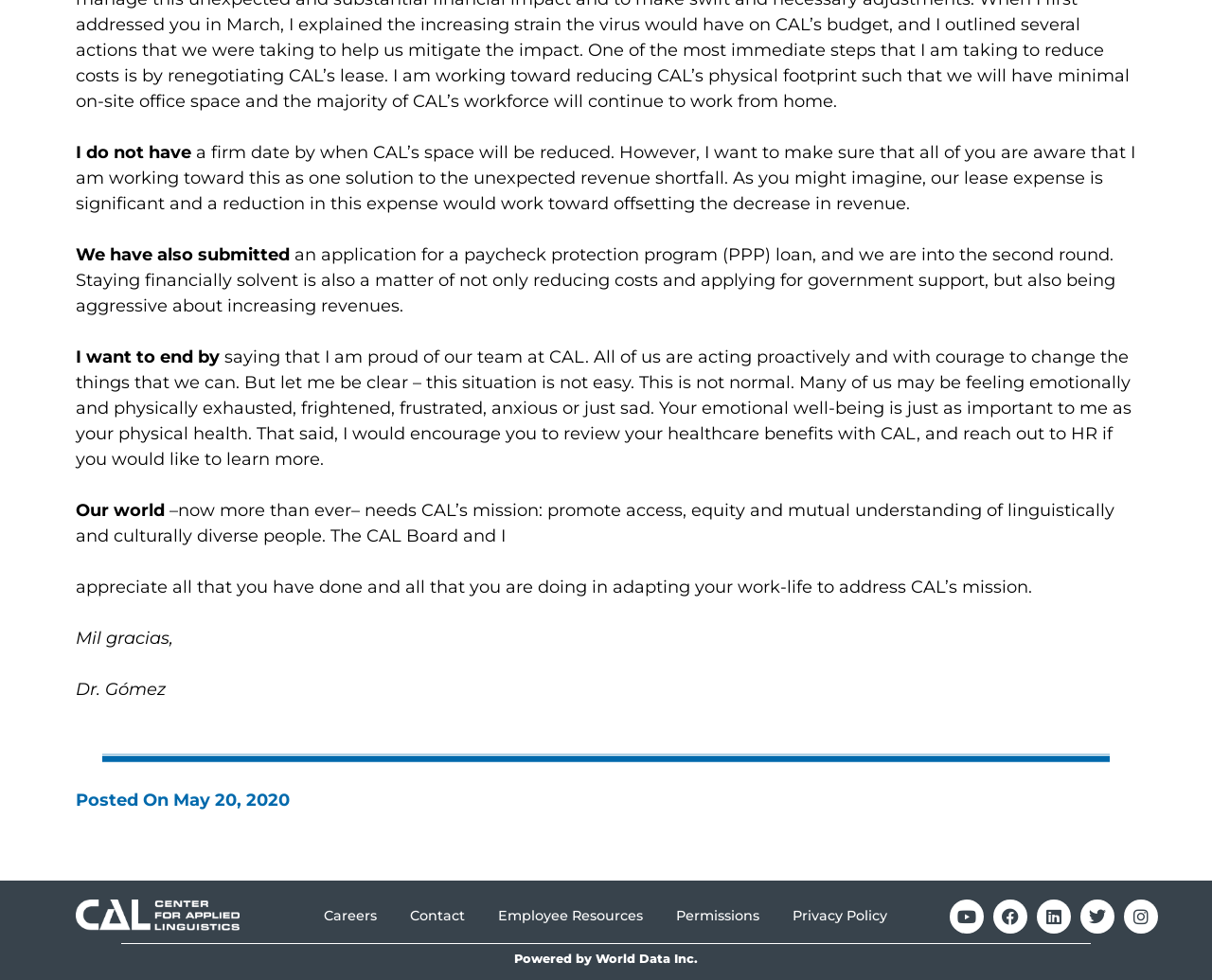What is the date of the post?
Please provide a single word or phrase based on the screenshot.

May 20, 2020